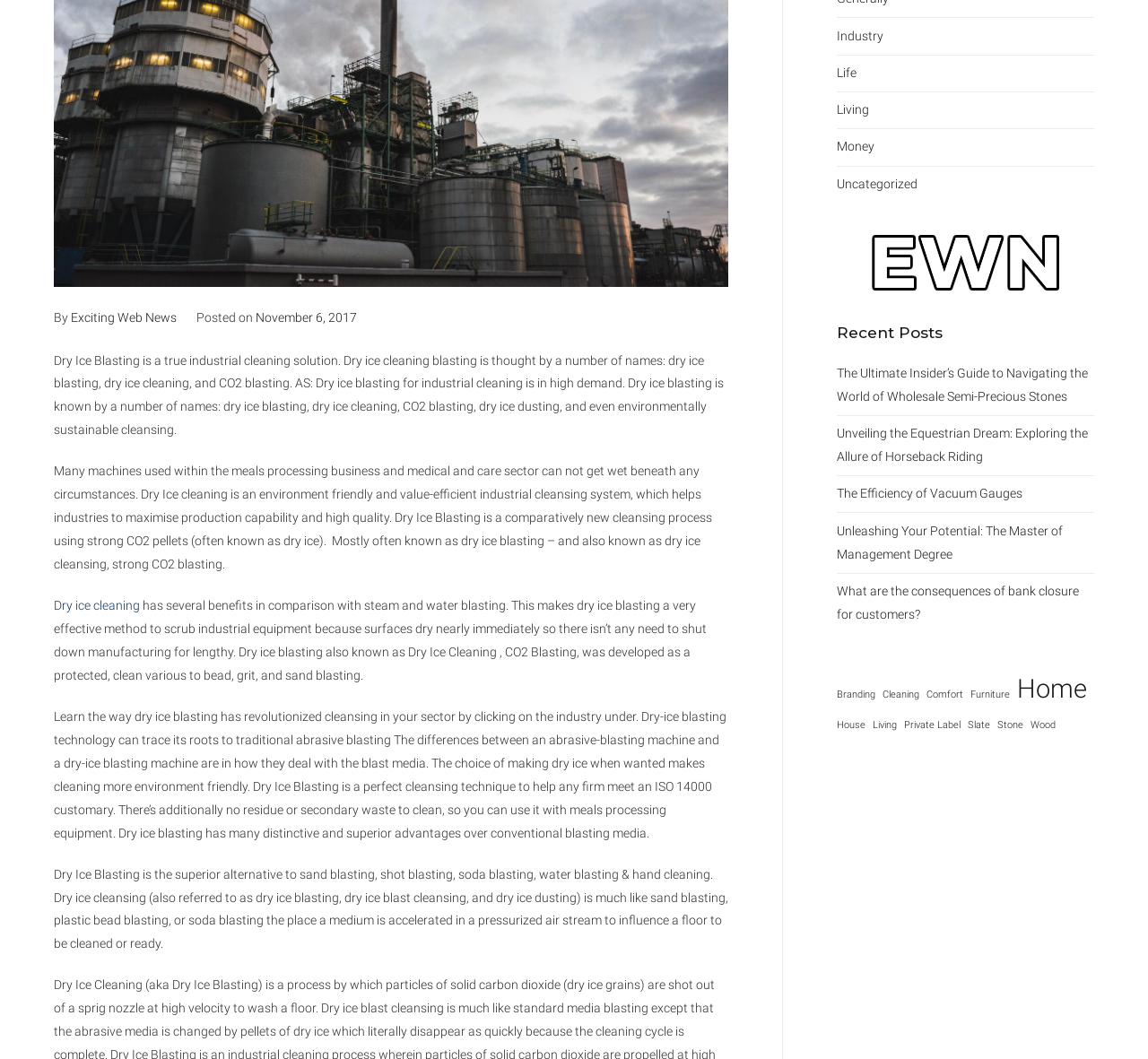Based on the element description The Efficiency of Vacuum Gauges, identify the bounding box coordinates for the UI element. The coordinates should be in the format (top-left x, top-left y, bottom-right x, bottom-right y) and within the 0 to 1 range.

[0.729, 0.45, 0.891, 0.484]